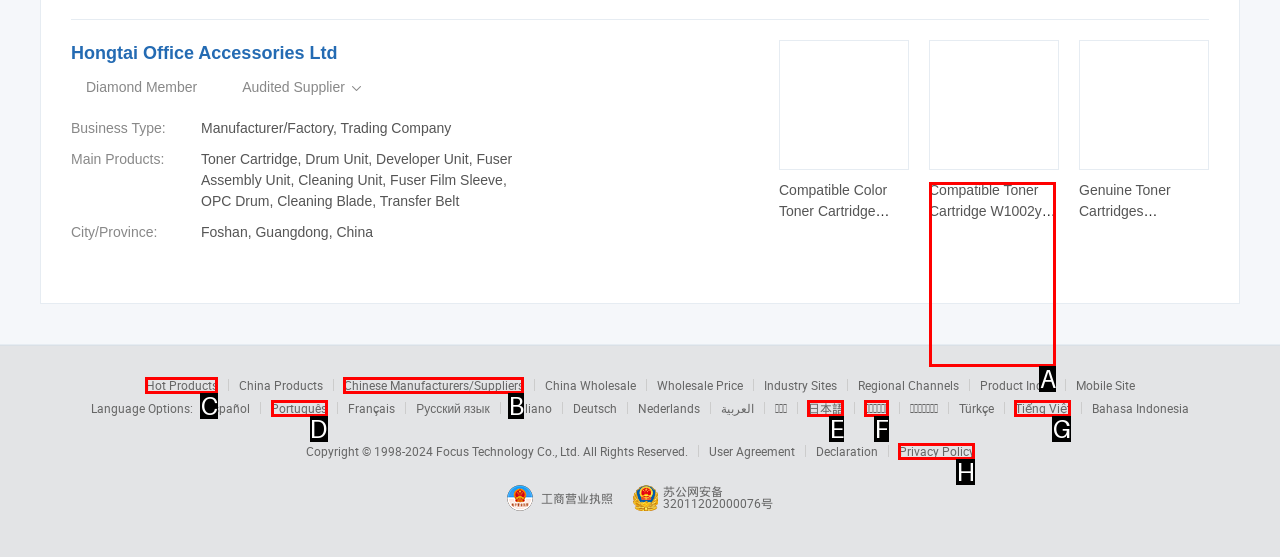Which option should be clicked to execute the following task: View Hot Products? Respond with the letter of the selected option.

C